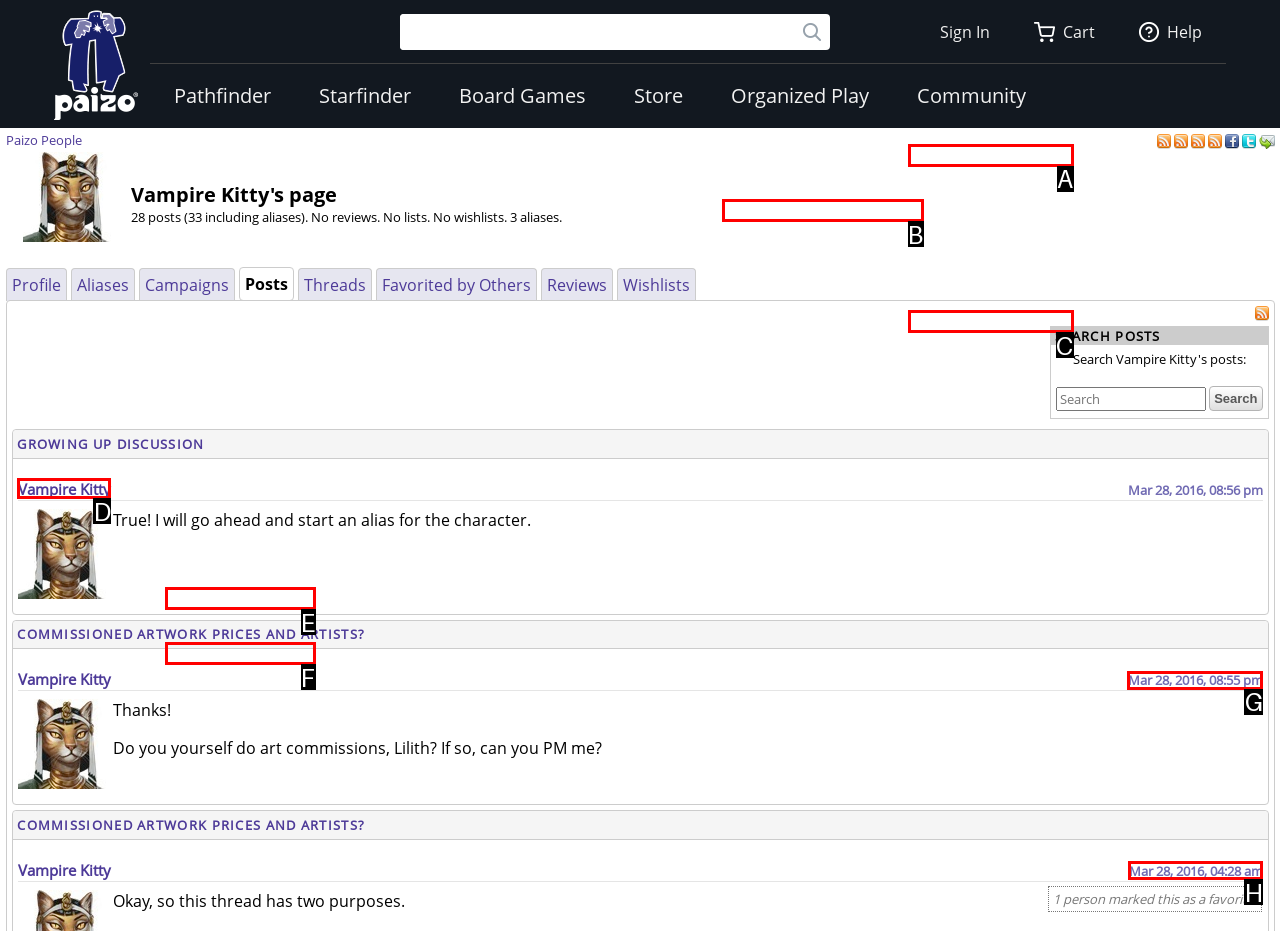Which lettered UI element aligns with this description: About Dan
Provide your answer using the letter from the available choices.

None